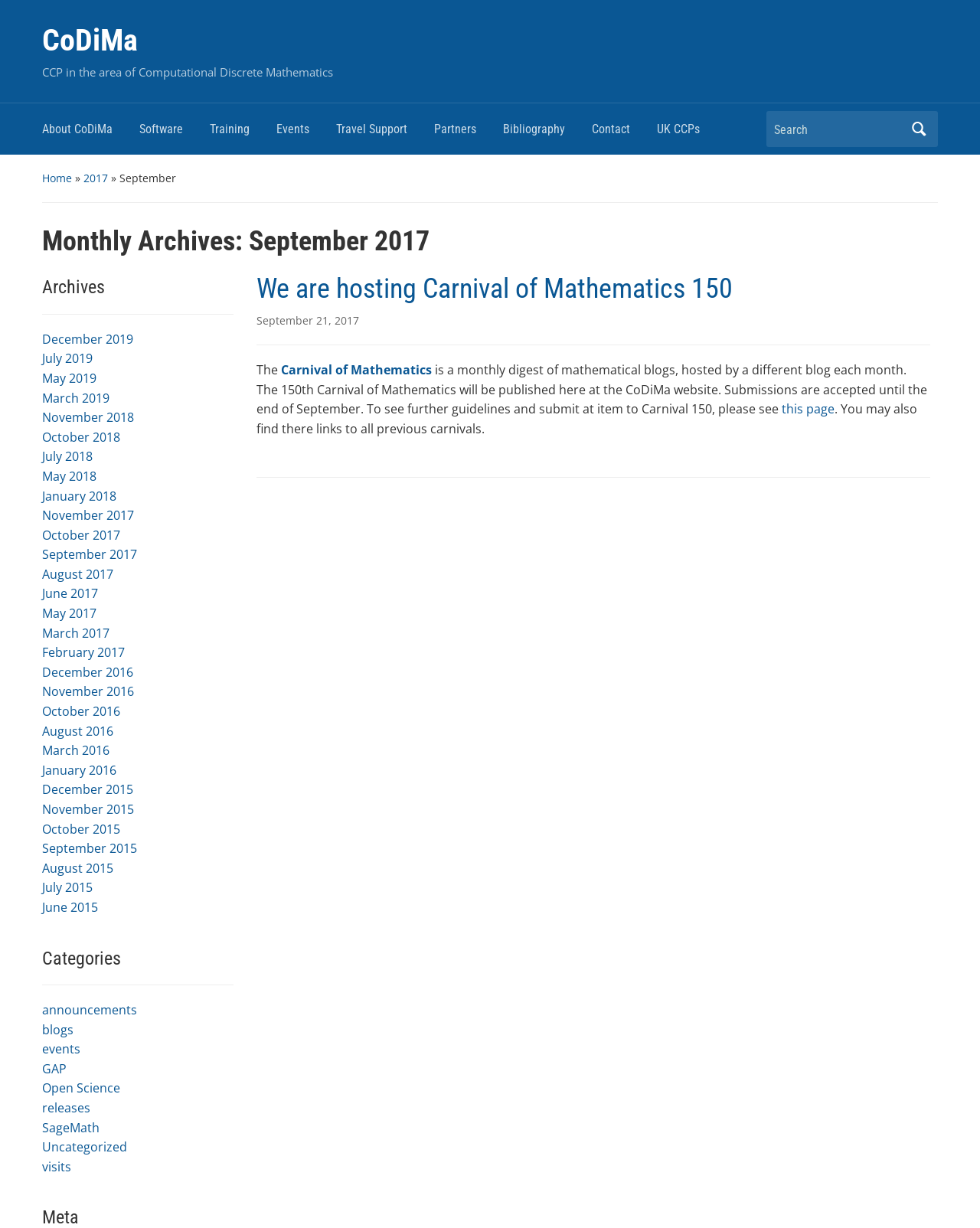Determine the coordinates of the bounding box for the clickable area needed to execute this instruction: "Search for something".

[0.782, 0.093, 0.923, 0.118]